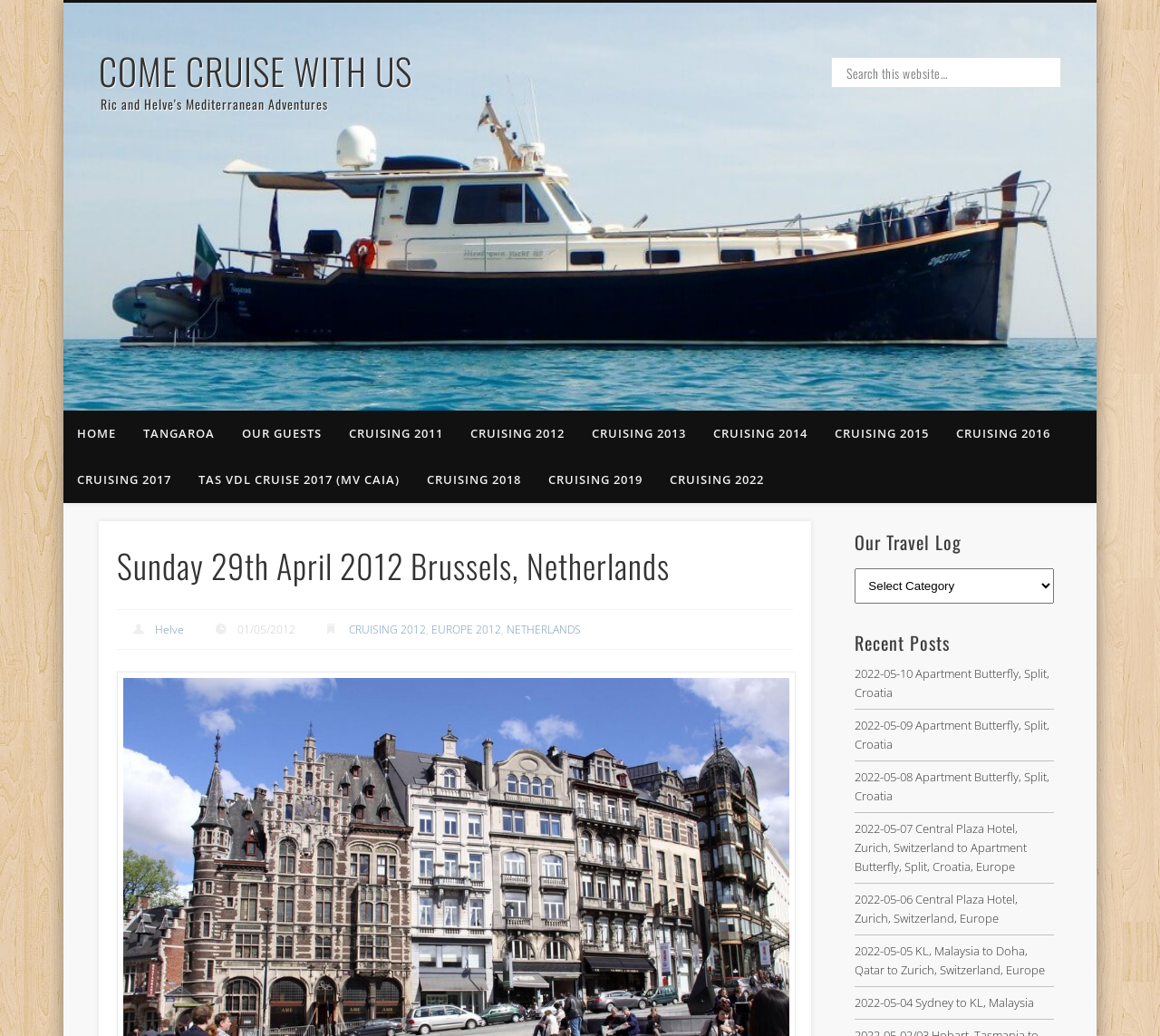Using the webpage screenshot and the element description Tangaroa, determine the bounding box coordinates. Specify the coordinates in the format (top-left x, top-left y, bottom-right x, bottom-right y) with values ranging from 0 to 1.

[0.112, 0.396, 0.197, 0.441]